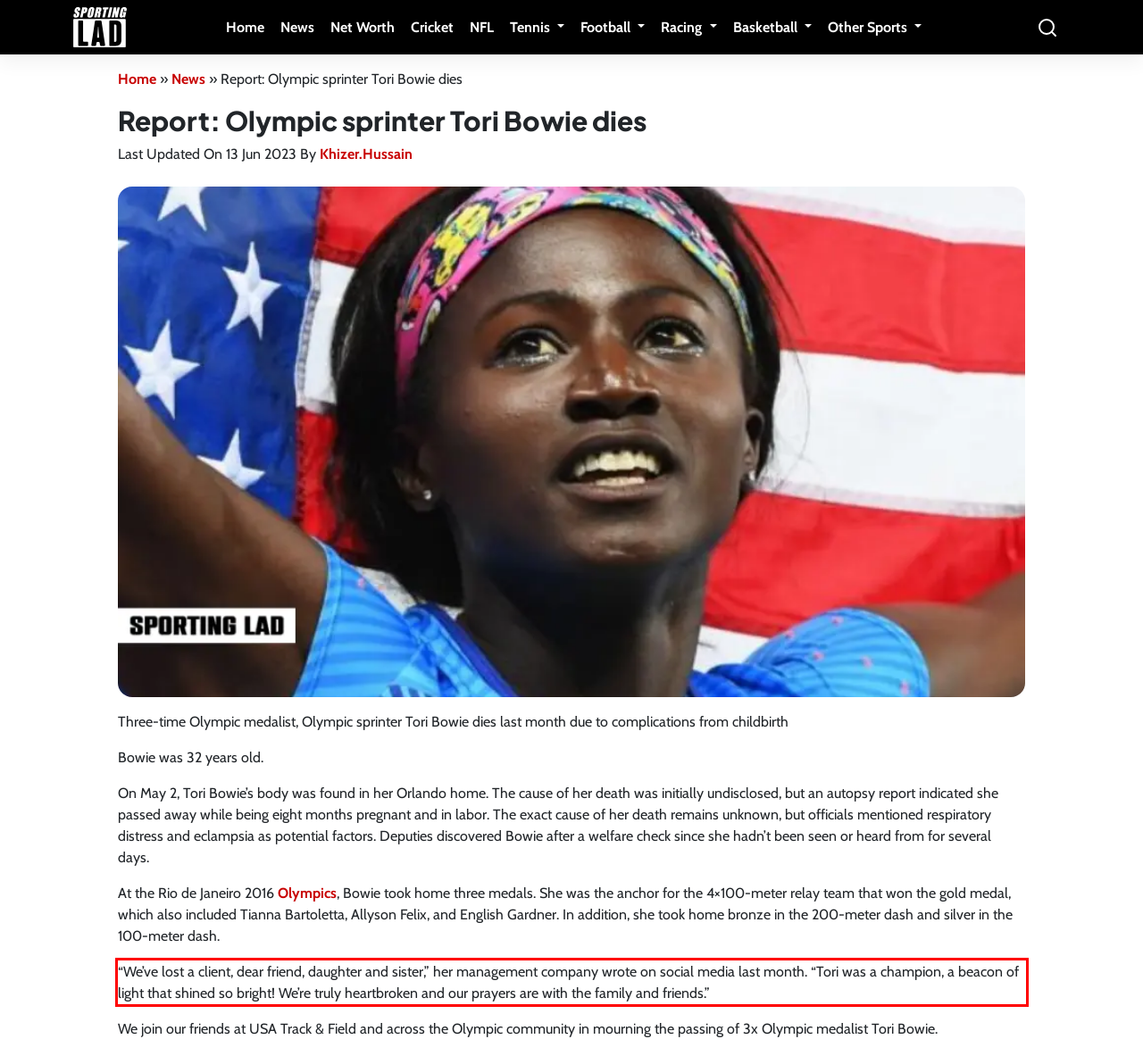You are presented with a screenshot containing a red rectangle. Extract the text found inside this red bounding box.

“We’ve lost a client, dear friend, daughter and sister,” her management company wrote on social media last month. “Tori was a champion, a beacon of light that shined so bright! We’re truly heartbroken and our prayers are with the family and friends.”